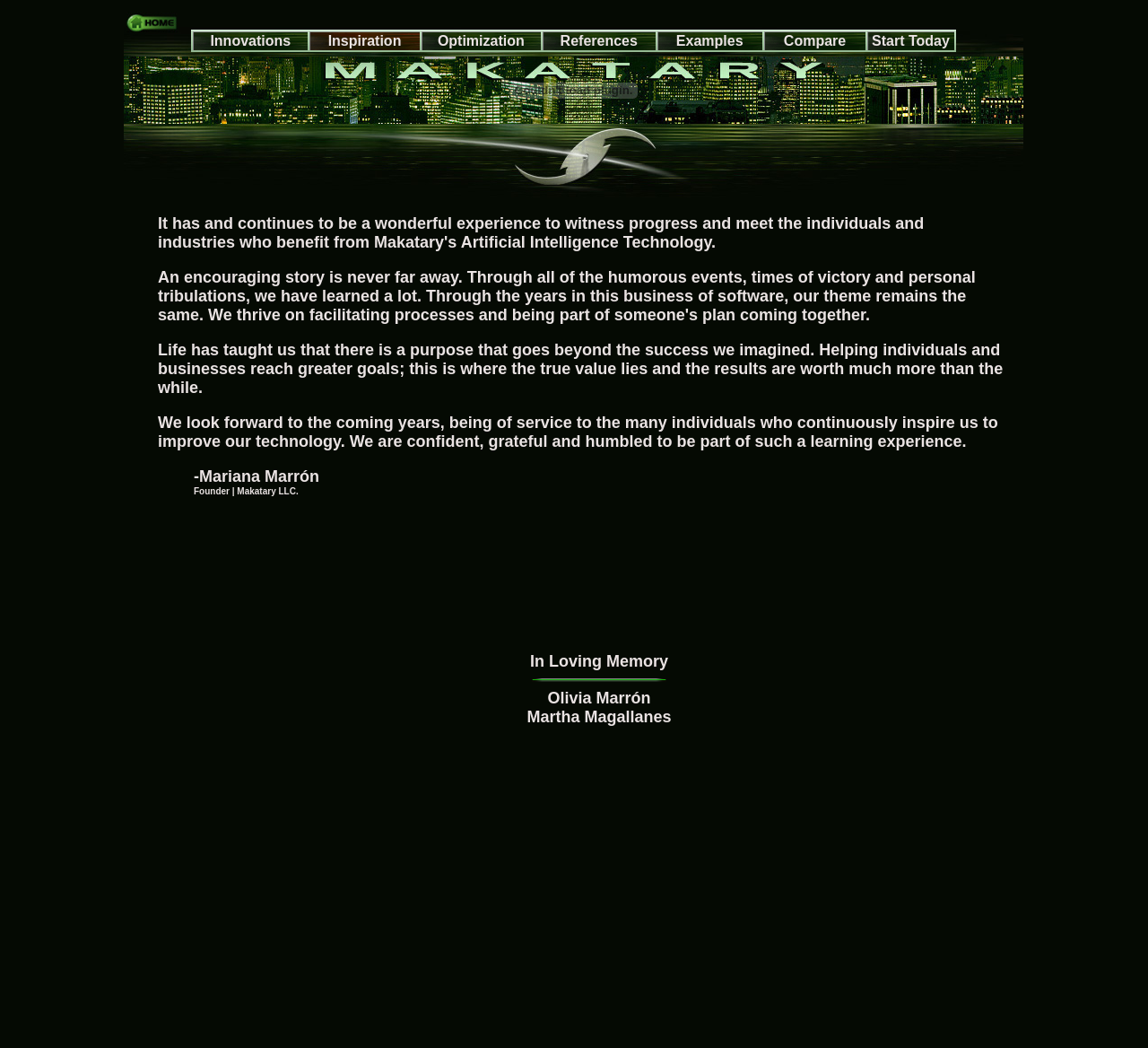Locate the bounding box coordinates of the area you need to click to fulfill this instruction: 'Start Today'. The coordinates must be in the form of four float numbers ranging from 0 to 1: [left, top, right, bottom].

[0.759, 0.031, 0.827, 0.046]